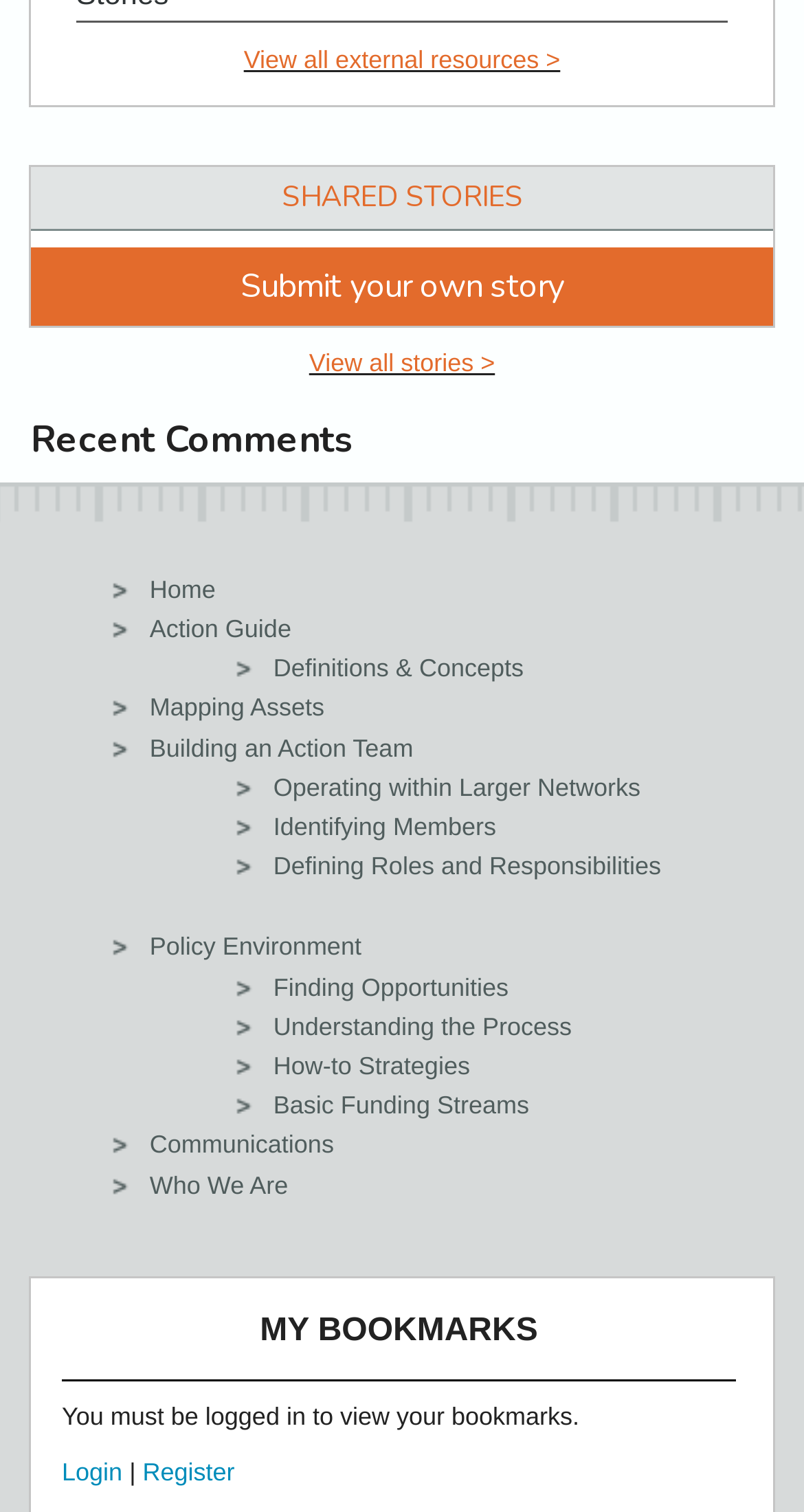Extract the bounding box coordinates for the HTML element that matches this description: "Who We Are". The coordinates should be four float numbers between 0 and 1, i.e., [left, top, right, bottom].

[0.186, 0.774, 0.358, 0.793]